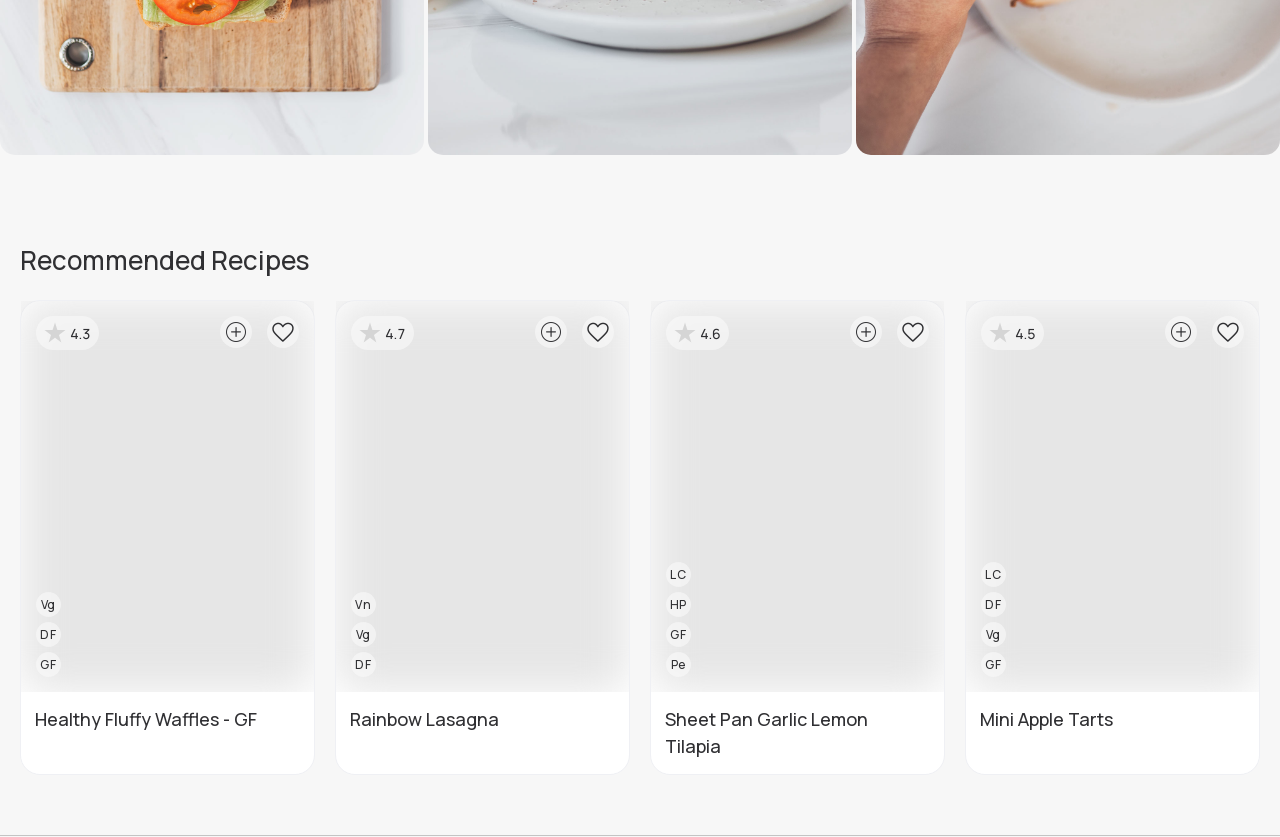Find the bounding box coordinates of the element to click in order to complete the given instruction: "Click the heart button."

[0.034, 0.385, 0.052, 0.411]